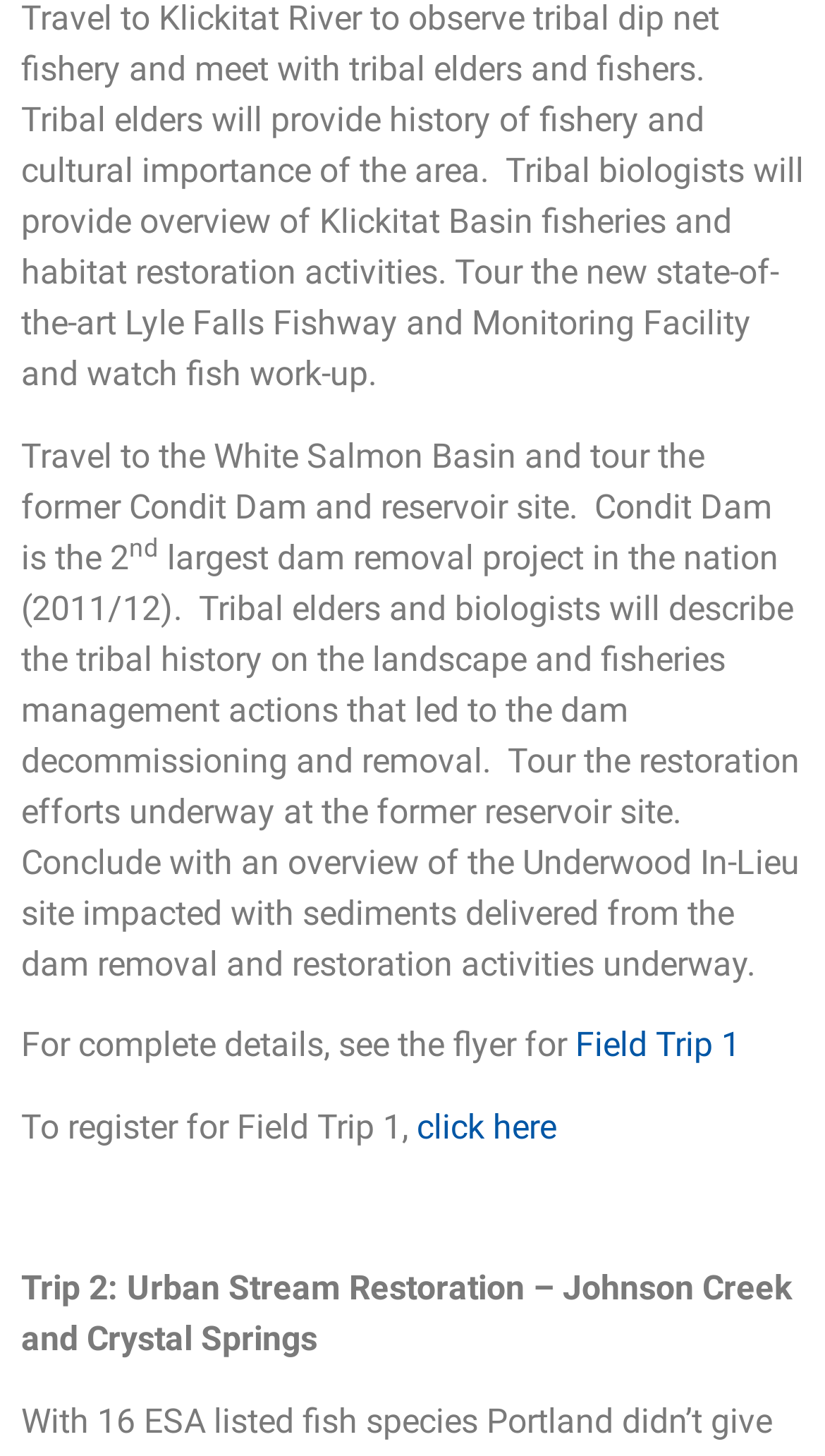How can I register for Field Trip 1?
Based on the image, provide a one-word or brief-phrase response.

Click here